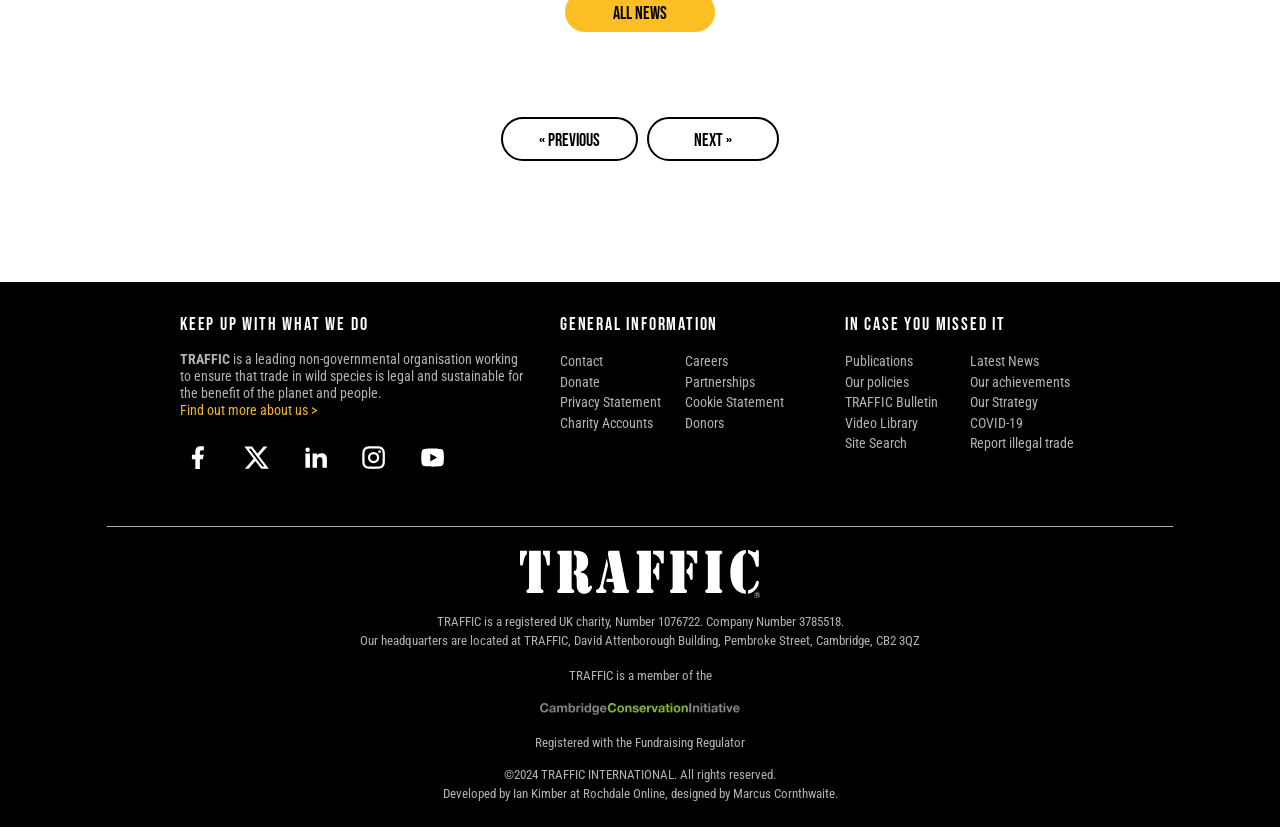Please locate the bounding box coordinates of the region I need to click to follow this instruction: "Find out more about us".

[0.141, 0.488, 0.248, 0.507]